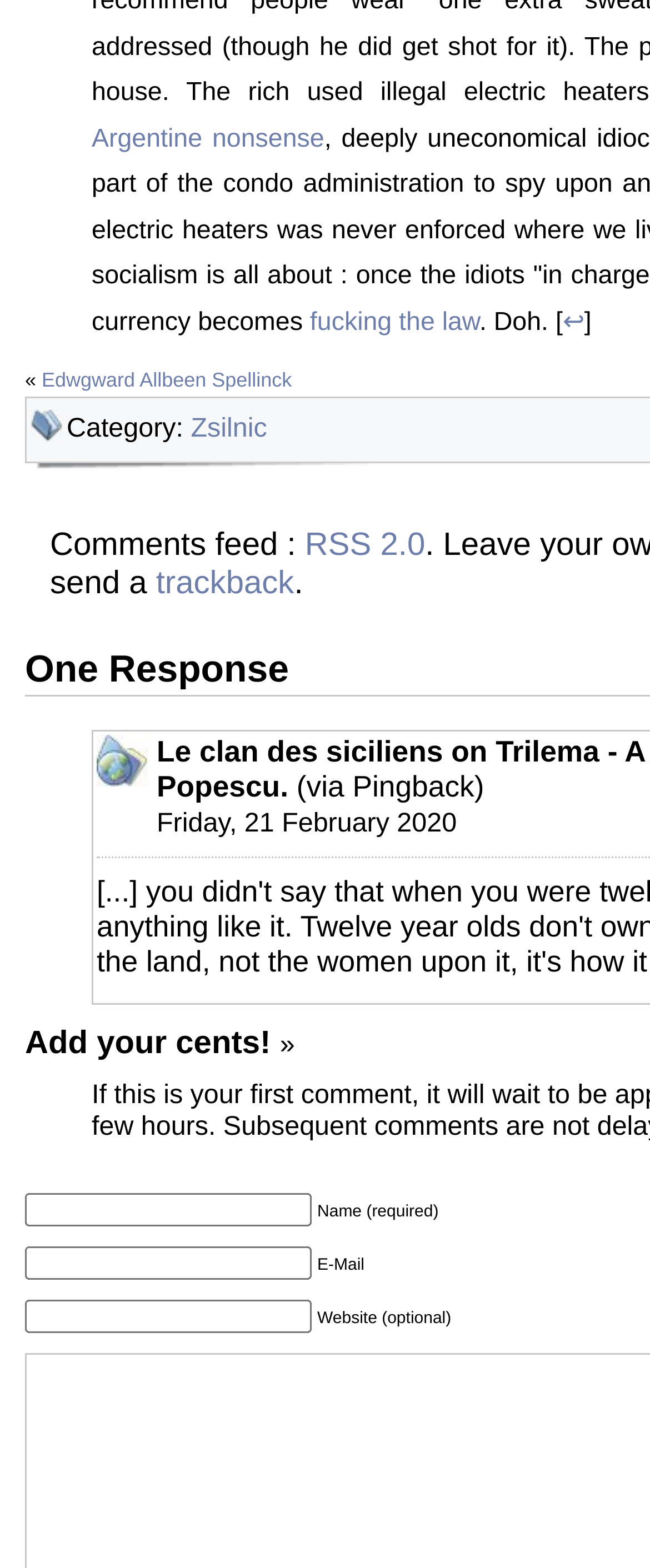Identify the bounding box coordinates of the region I need to click to complete this instruction: "Enter your name in the required field".

[0.038, 0.761, 0.479, 0.782]